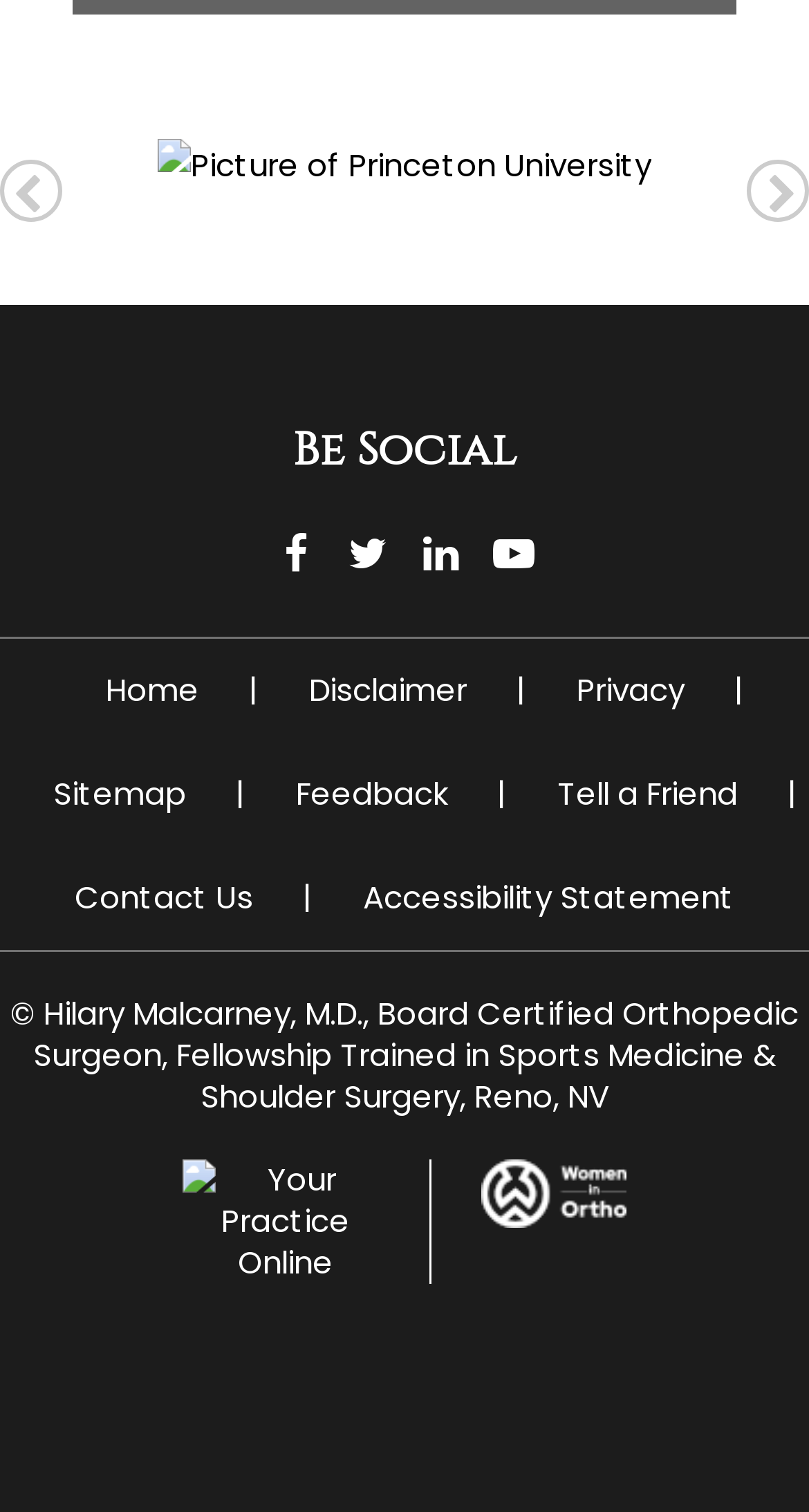How many social media platforms can you follow the doctor on?
Please provide a detailed answer to the question.

The social media links are located in the 'Be Social' section, which includes links to Facebook, Twitter, LinkedIn, and YouTube, indicating that you can follow the doctor on 4 social media platforms.